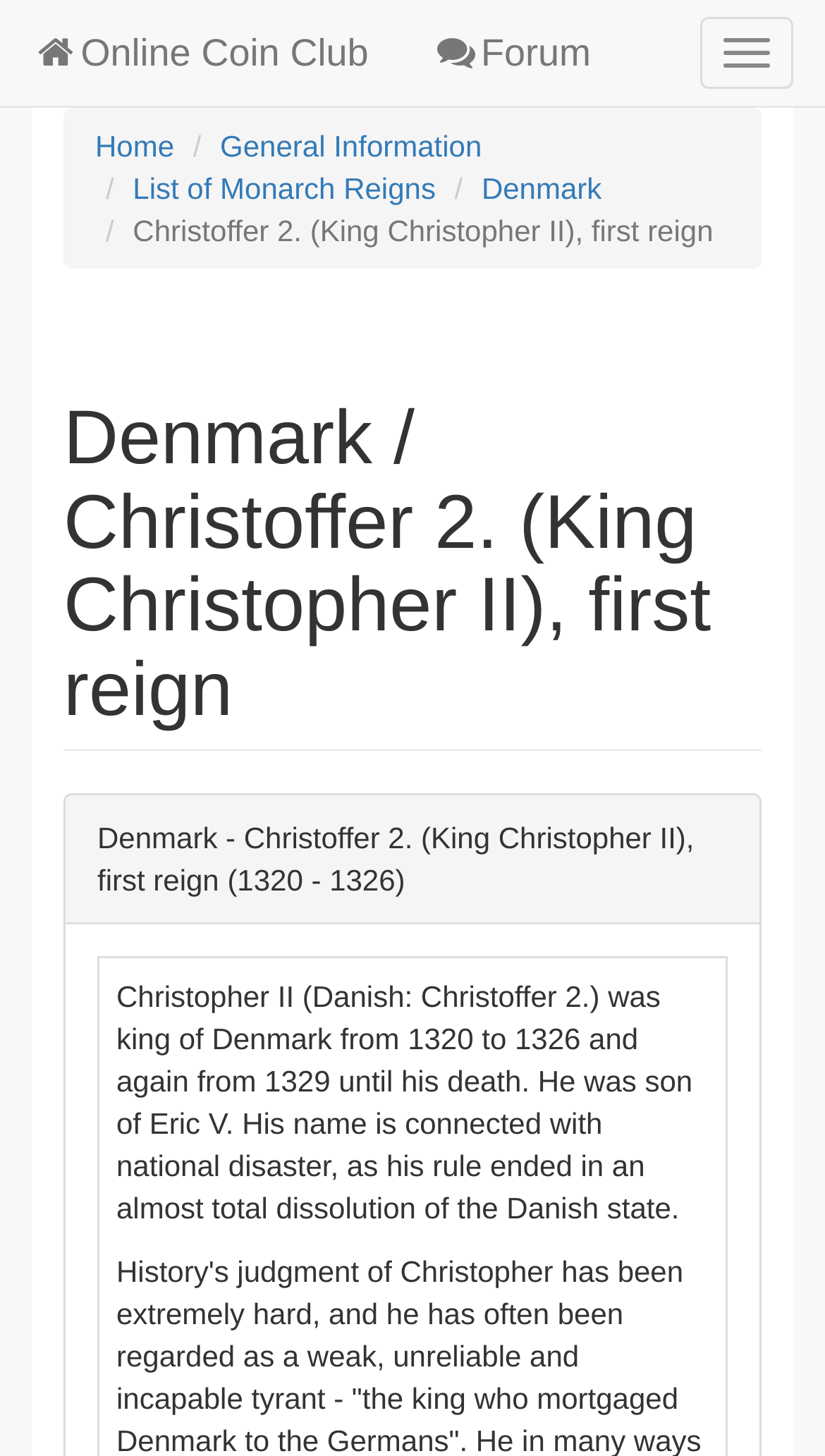What is the type of the current page?
Using the details shown in the screenshot, provide a comprehensive answer to the question.

I inferred the type of the current page by looking at the structure of the webpage and the content of the StaticText elements. The page appears to be providing information about a specific reign, so I concluded that the type of the current page is reign information.